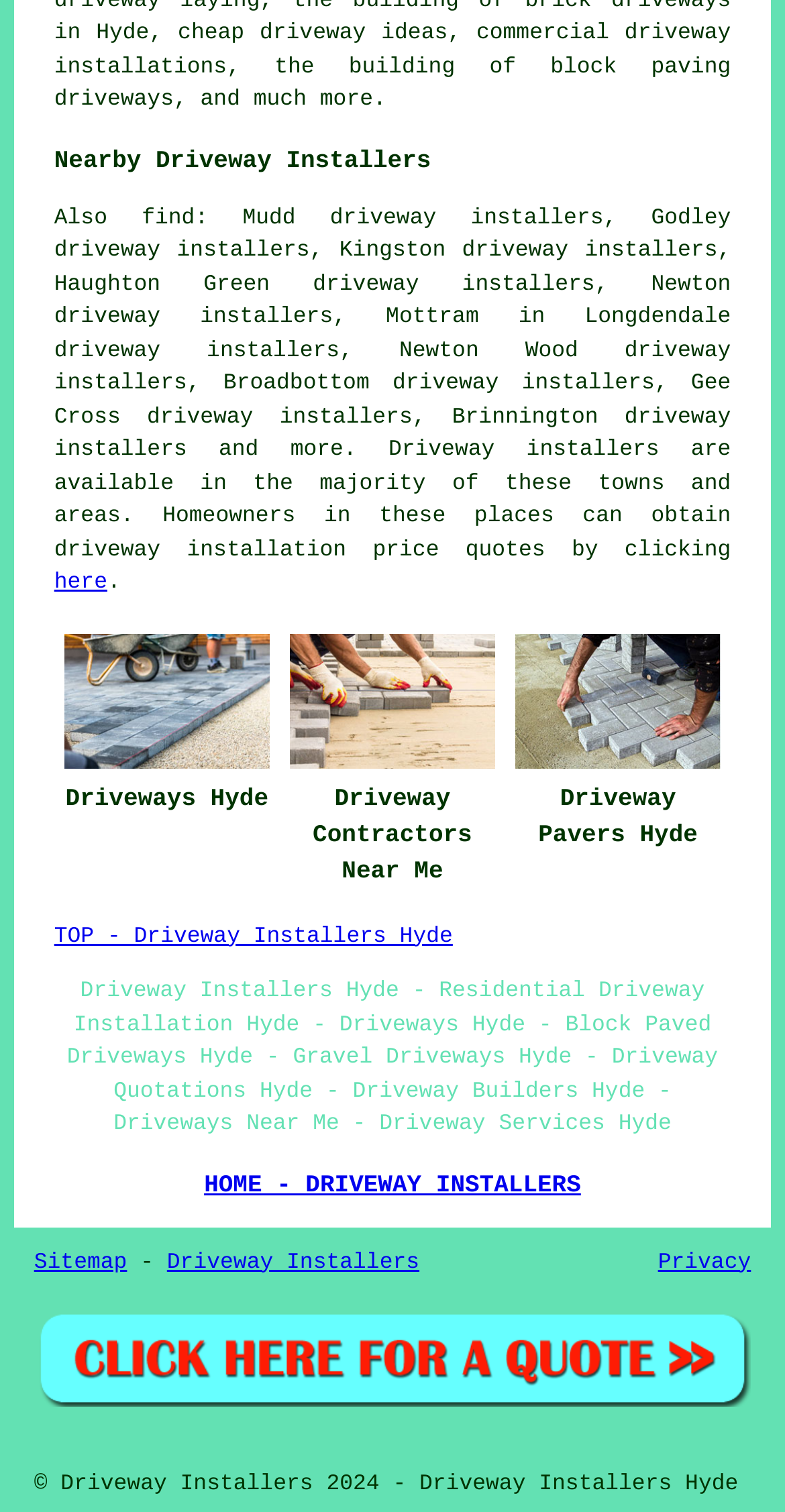What is the purpose of the 'here' link? Look at the image and give a one-word or short phrase answer.

Get driveway installation price quotes